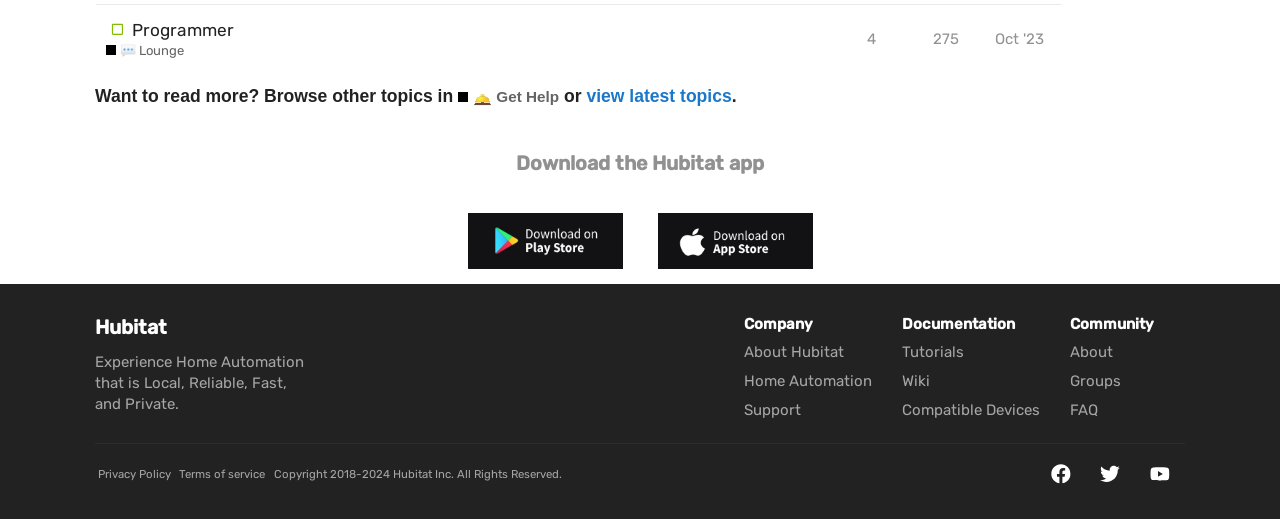Answer the following query with a single word or phrase:
How many replies does this topic have?

4